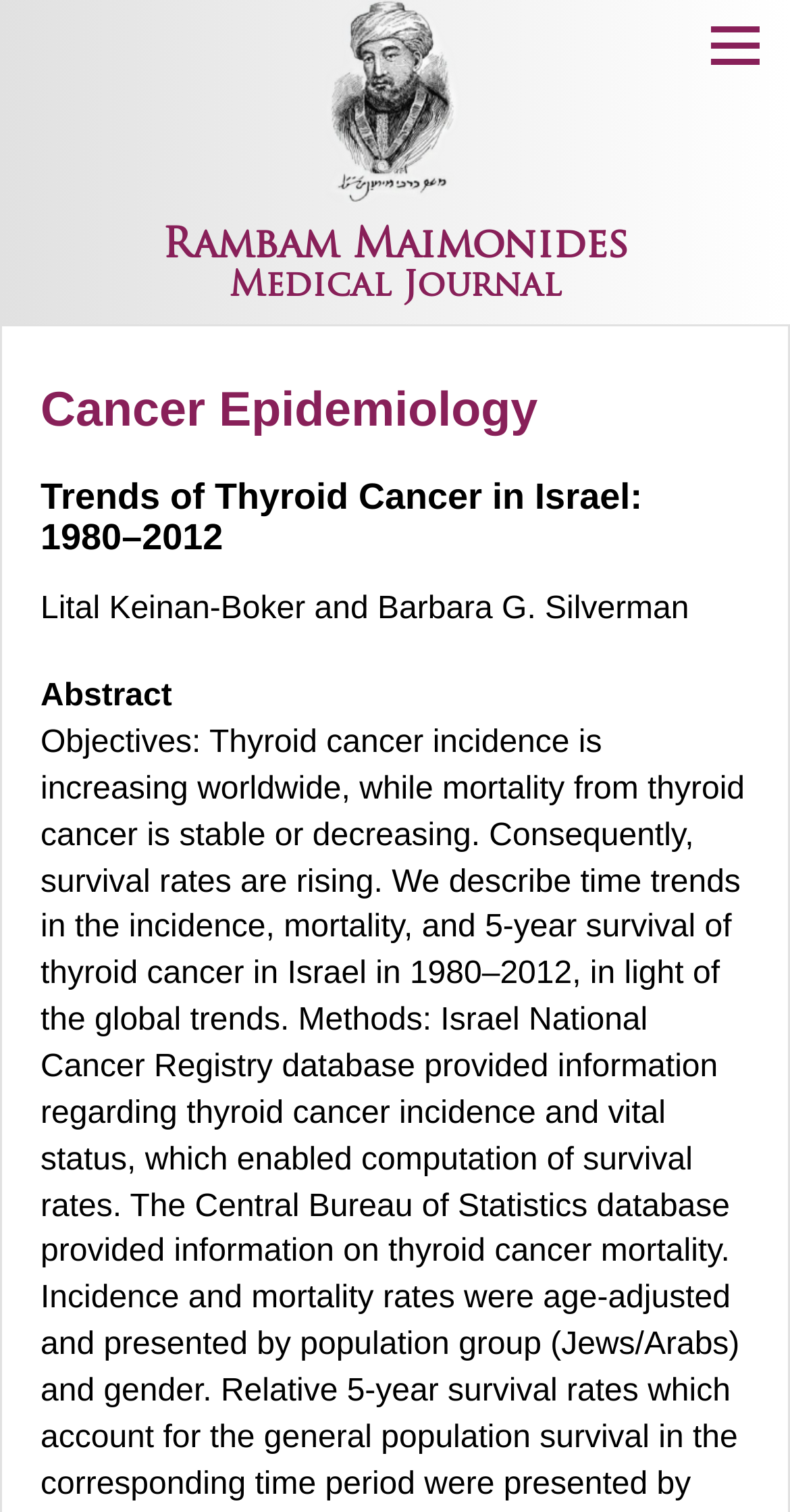Extract the bounding box coordinates for the HTML element that matches this description: "Menu". The coordinates should be four float numbers between 0 and 1, i.e., [left, top, right, bottom].

[0.874, 0.007, 0.987, 0.054]